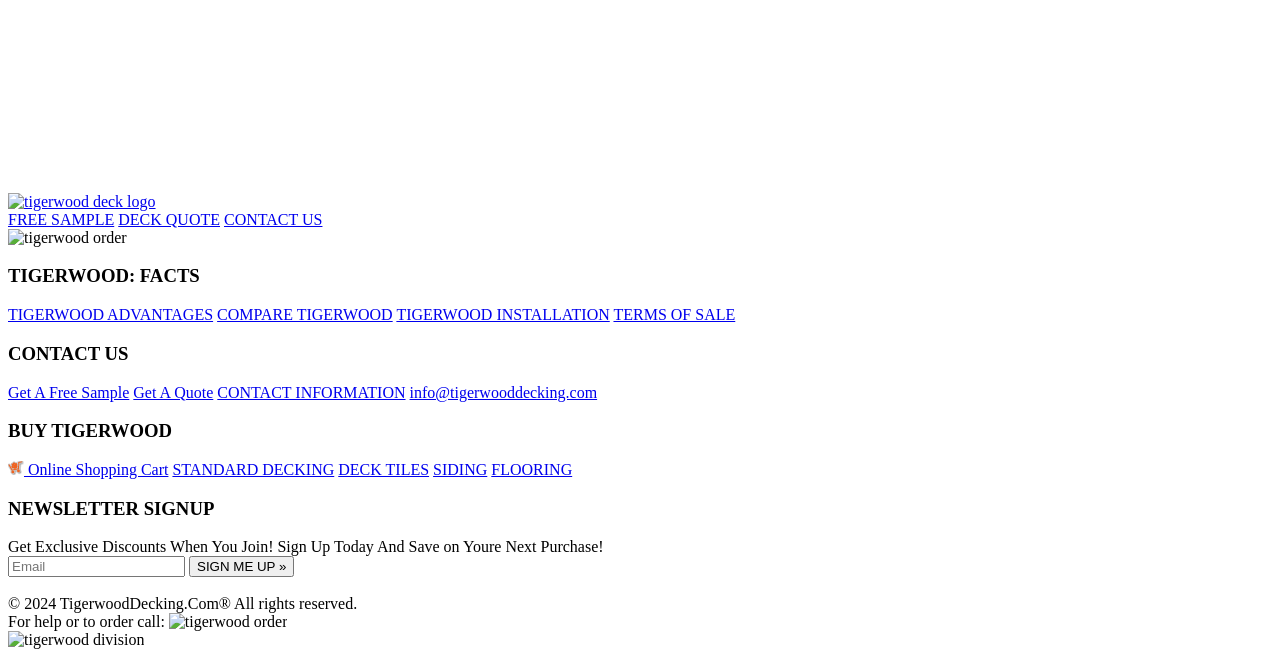Please provide a detailed answer to the question below based on the screenshot: 
What are the types of products offered by Tigerwood?

The types of products offered by Tigerwood can be inferred from the links under the 'BUY TIGERWOOD' heading, which are 'STANDARD DECKING', 'DECK TILES', 'SIDING', and 'FLOORING'. These links are located at the bottom of the webpage with bounding boxes of [0.135, 0.702, 0.261, 0.728], [0.264, 0.702, 0.335, 0.728], [0.338, 0.702, 0.381, 0.728], and [0.384, 0.702, 0.447, 0.728] respectively.